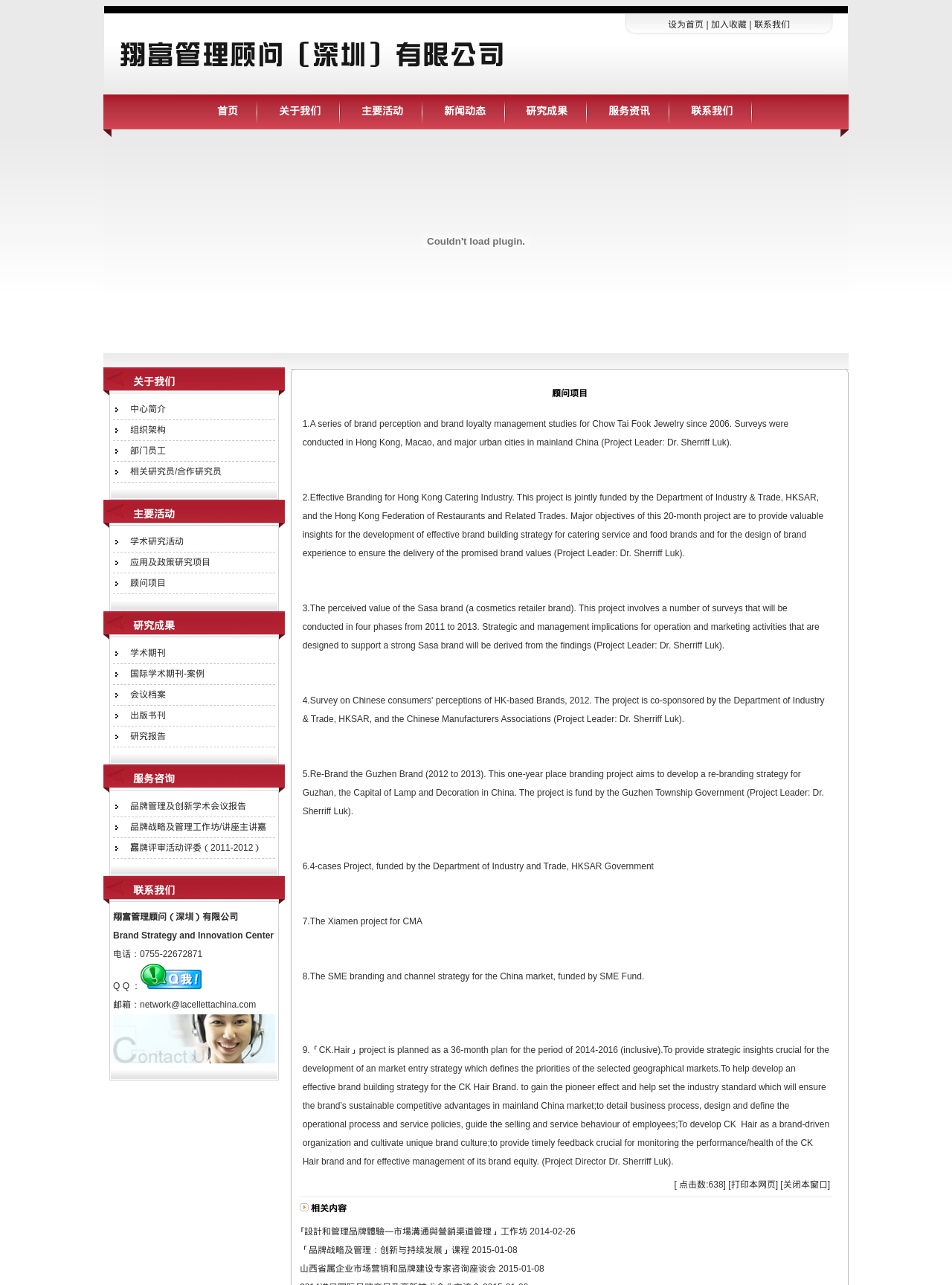How many links are there in the '关于我们' section?
Please ensure your answer is as detailed and informative as possible.

In the '关于我们' section, I can see five links: 中心简介, 组织架构, 部门员工, 相关研究员/合作研究员, and an image.